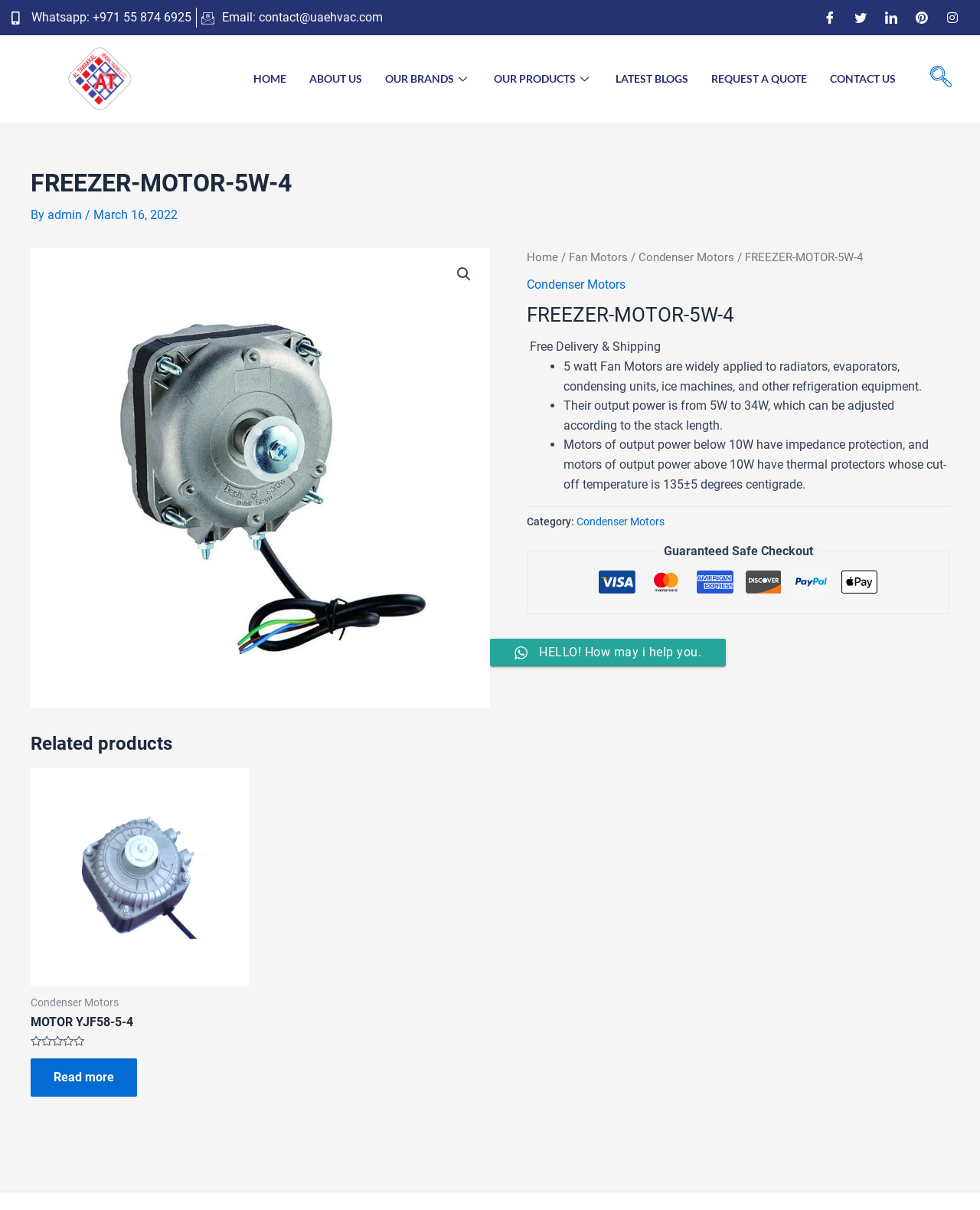Present a detailed account of what is displayed on the webpage.

This webpage is about a specific product, the 5W Freezer Motor, from a HVACR spare parts supplier in UAE. At the top, there are social media links and a navigation menu with links to the home page, about us, our brands, our products, latest blogs, request a quote, and contact us. Below the navigation menu, there is a heading with the product name, followed by a breadcrumb navigation showing the product's category hierarchy.

The main content area is divided into two sections. On the left, there is an image of the product, and on the right, there is a detailed description of the product. The description is divided into three bullet points, explaining the product's applications, output power, and protection features.

Below the product description, there is a section showing the product's category and a link to related products. The related products section displays a list of products with their names, ratings, and links to read more about each product.

At the bottom of the page, there is a section with a heading "Guaranteed Safe Checkout" and a row of six security-related icons. Additionally, there is a small chat window with a greeting message and a call-to-action to ask for help.